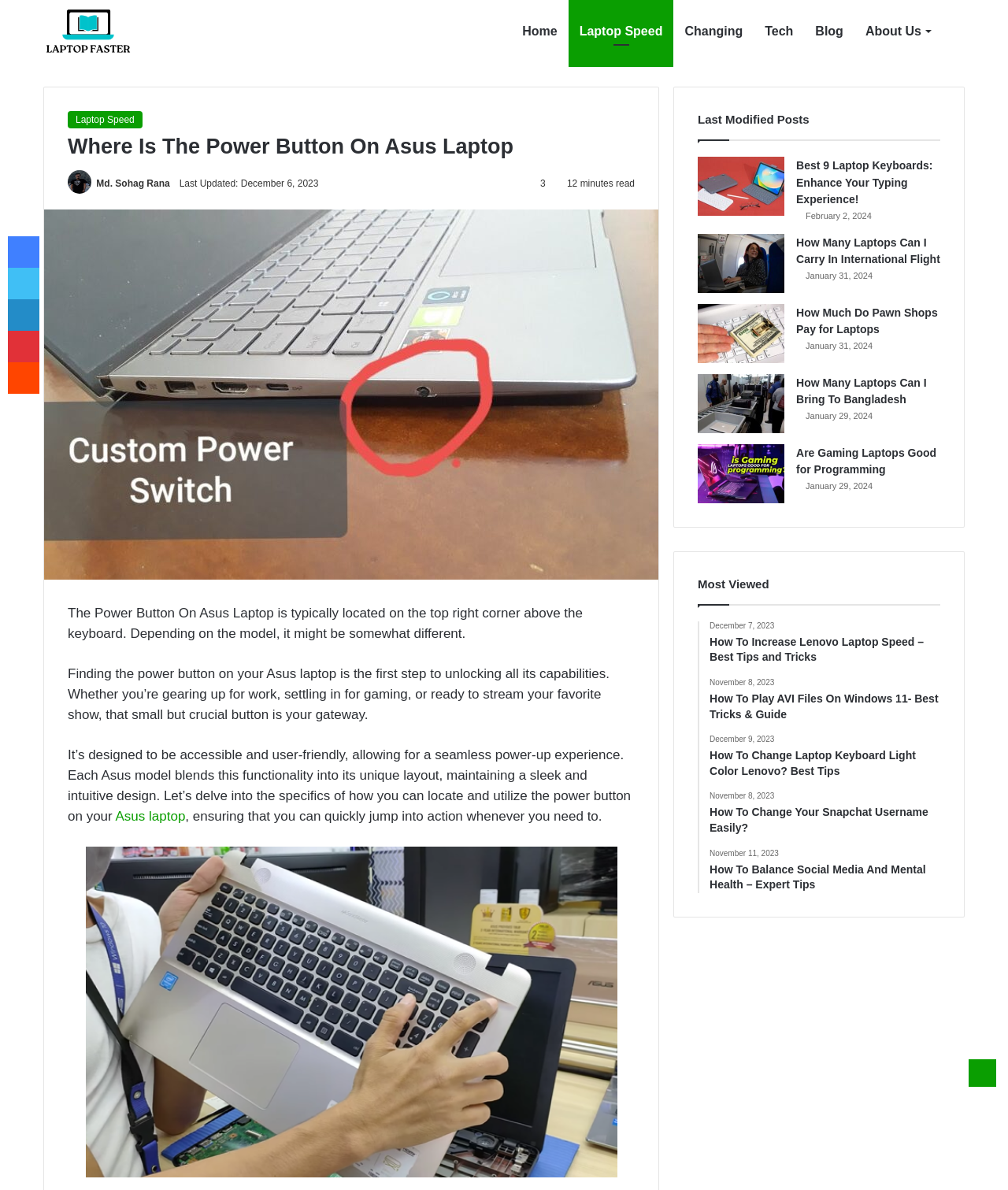Locate the bounding box coordinates of the item that should be clicked to fulfill the instruction: "View the 'Last Modified Posts'".

[0.692, 0.095, 0.803, 0.106]